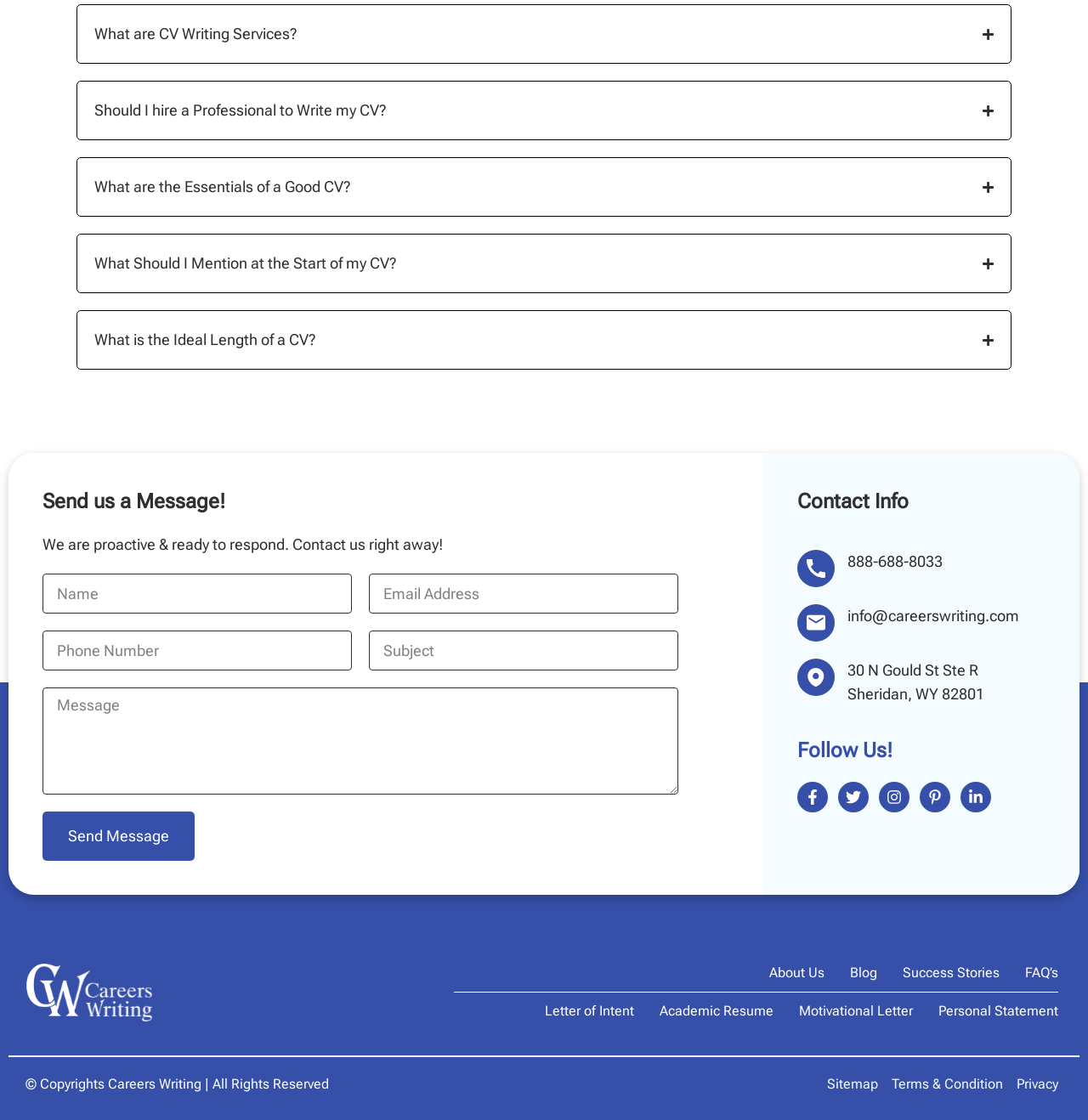What is the purpose of the accordion section?
Please respond to the question with as much detail as possible.

The accordion section is used to provide information about CV writing services, including what they are, whether to hire a professional to write a CV, and the essentials of a good CV.